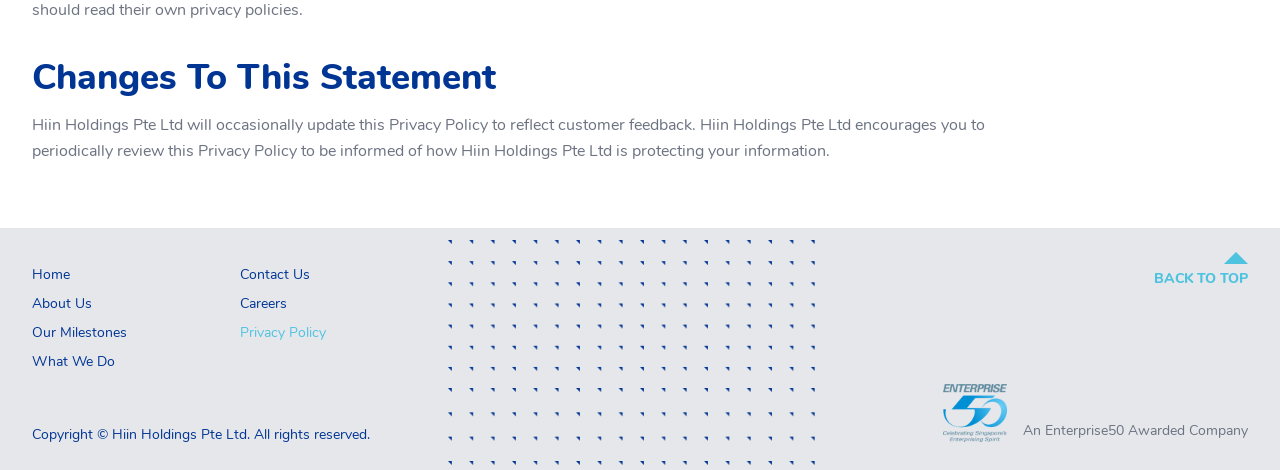Use a single word or phrase to answer the following:
What is the copyright status of the webpage content?

Copyrighted